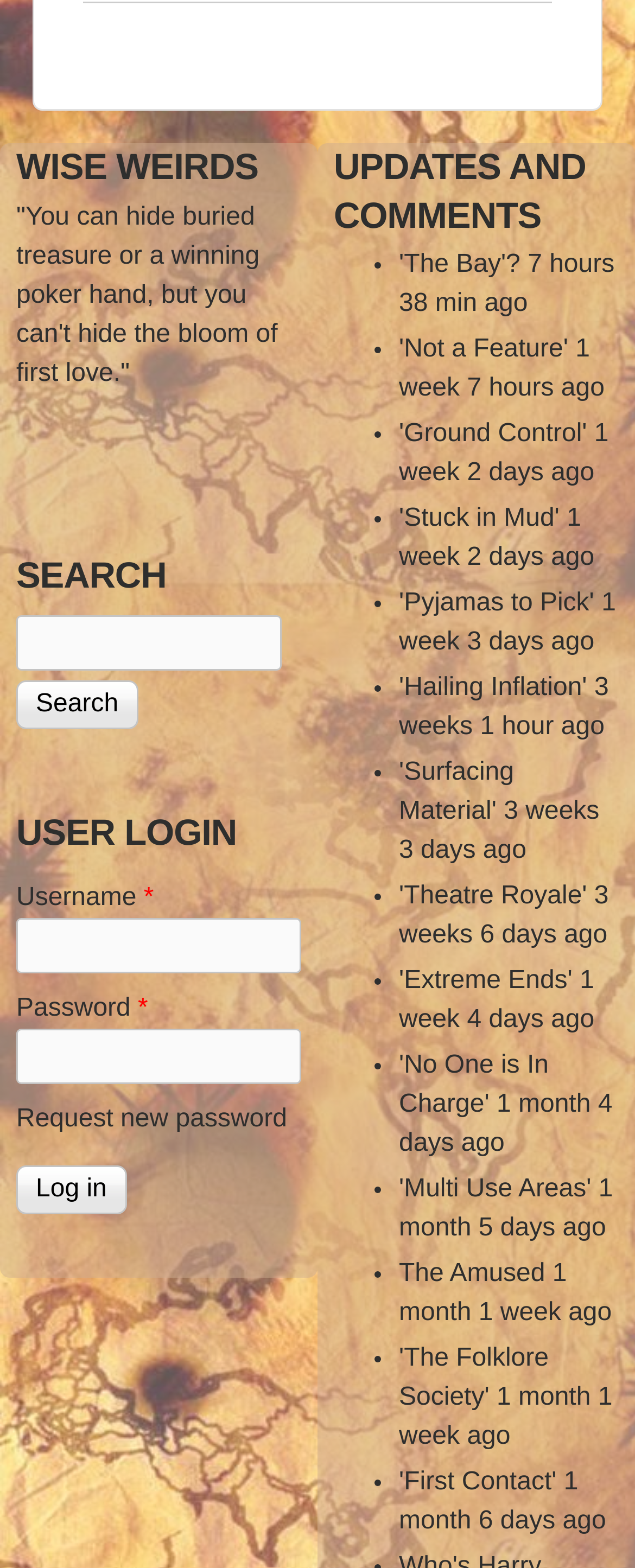What is the label of the first textbox?
Based on the image, please offer an in-depth response to the question.

I looked at the webpage and found the first textbox under the 'USER LOGIN' heading, which has a label 'Username'.